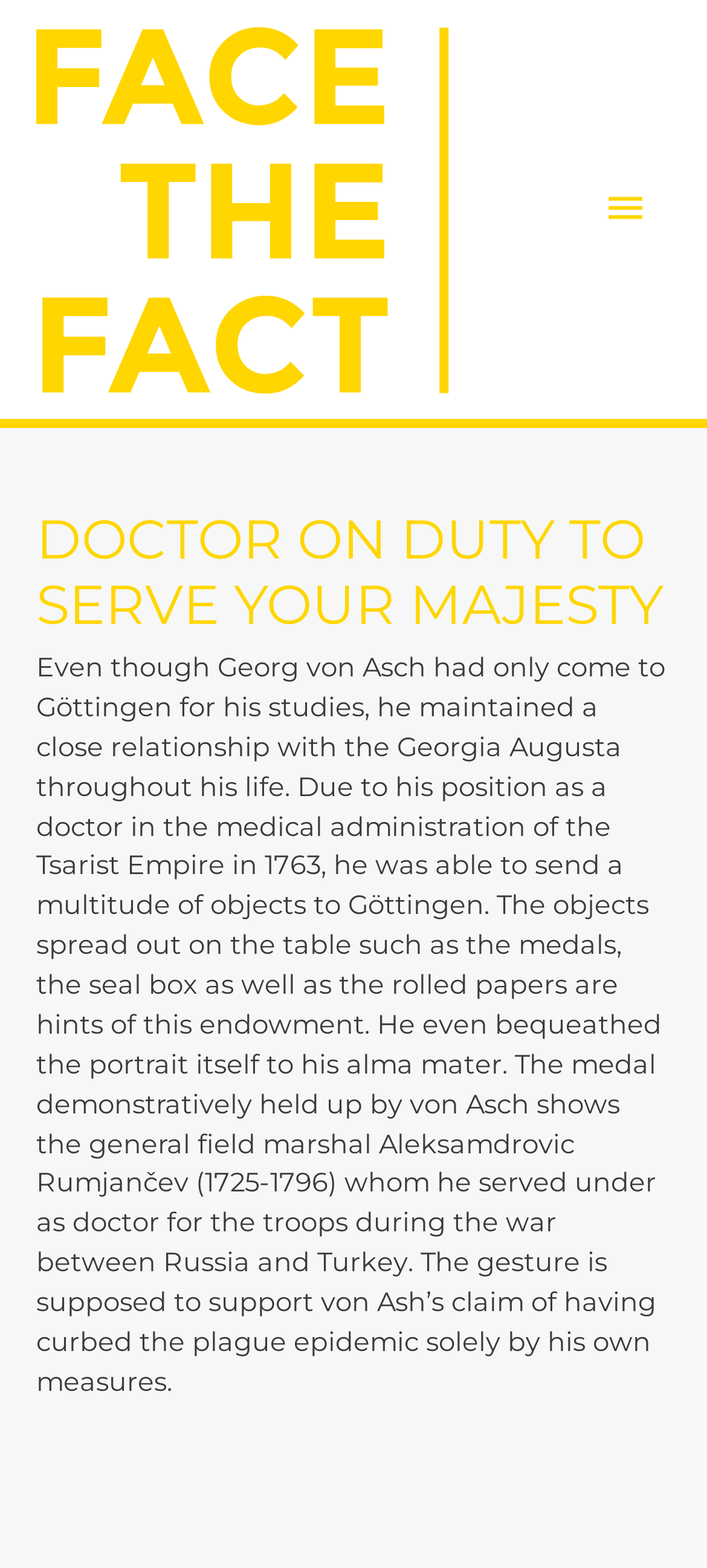What is the name of the general field marshal shown on the medal?
Please answer the question with a detailed response using the information from the screenshot.

The answer can be obtained by reading the text in the article section, which mentions 'The medal demonstratively held up by von Asch shows the general field marshal Aleksamdrovic Rumjančev (1725-1796) whom he served under as doctor for the troops during the war between Russia and Turkey.' This indicates that the general field marshal shown on the medal is Aleksamdrovic Rumjančev.